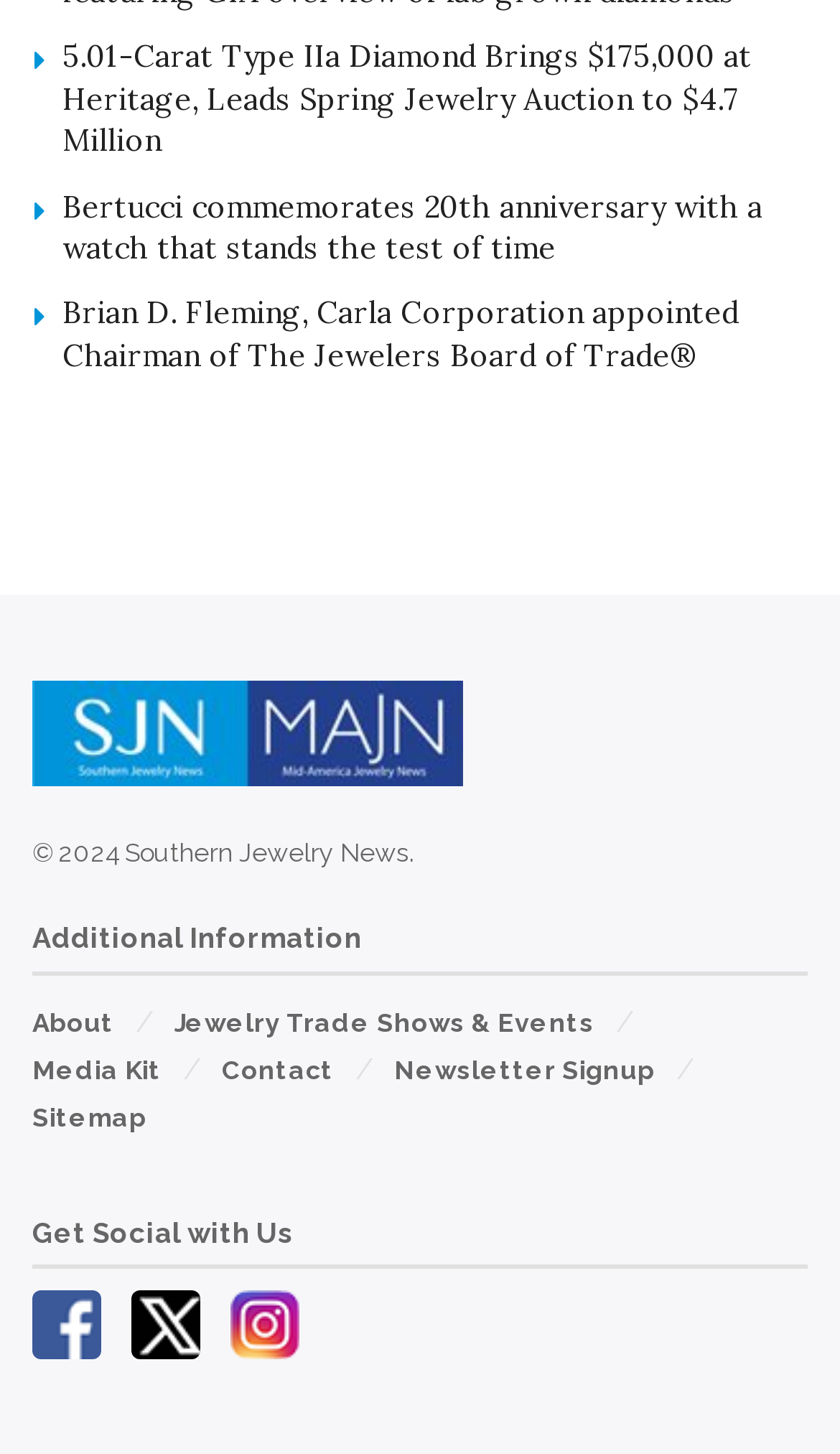Please give a concise answer to this question using a single word or phrase: 
What is the title of the first article?

5.01-Carat Type IIa Diamond Brings $175,000 at Heritage, Leads Spring Jewelry Auction to $4.7 Million